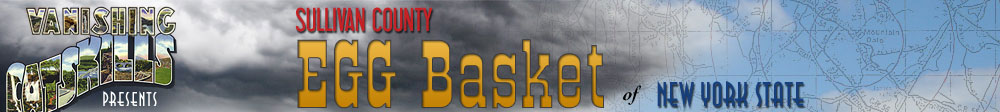Give a complete and detailed account of the image.

The image showcases a promotional banner titled "Sullivan County Egg Basket of New York State." The design combines elements of photography and typography, with the phrase "Vanishing Past" presented in a textured style, suggesting a nostalgic or historical theme. The words are set against a backdrop that features a blend of cloud and landscape imagery, hinting at the natural beauty of Sullivan County. This visual serves to draw attention to the agricultural heritage of the region, appealing to both locals and visitors interested in exploring the unique aspects of Sullivan County's farming history. The overall composition emphasizes cooperation between the area's agricultural practices and its rich historical narrative.